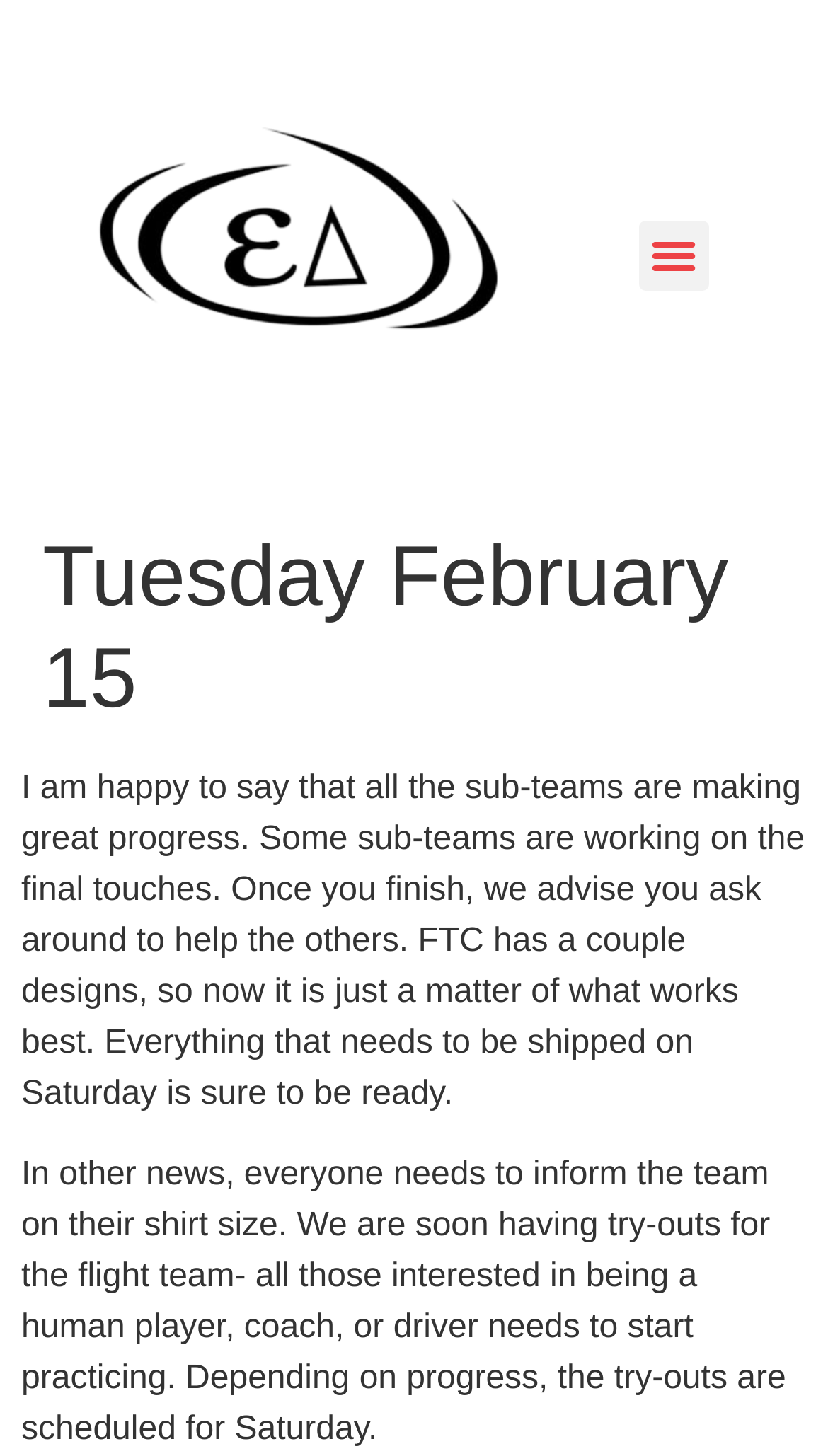Extract the text of the main heading from the webpage.

Tuesday February 15